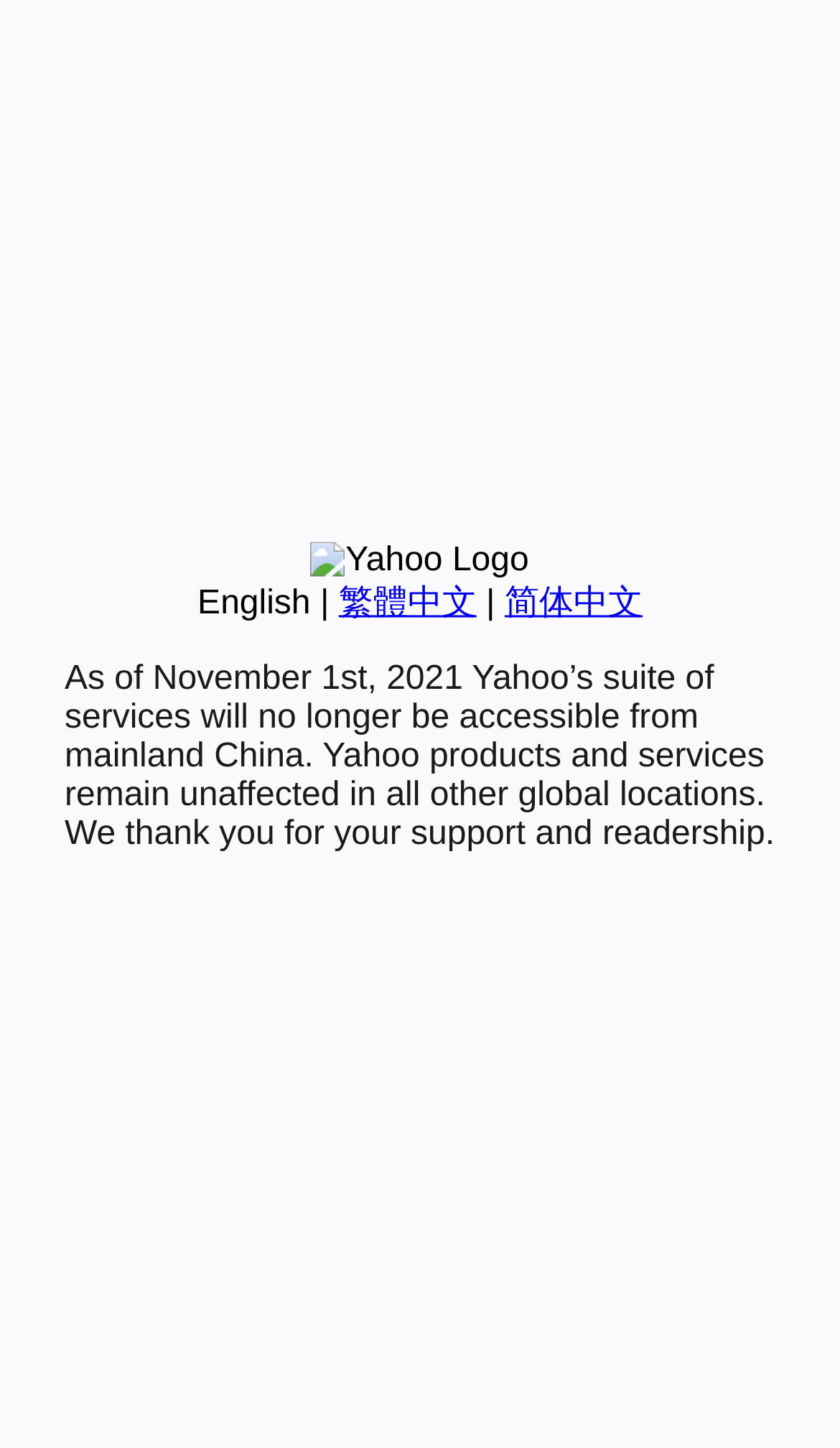Provide the bounding box coordinates of the UI element that matches the description: "简体中文".

[0.601, 0.404, 0.765, 0.429]